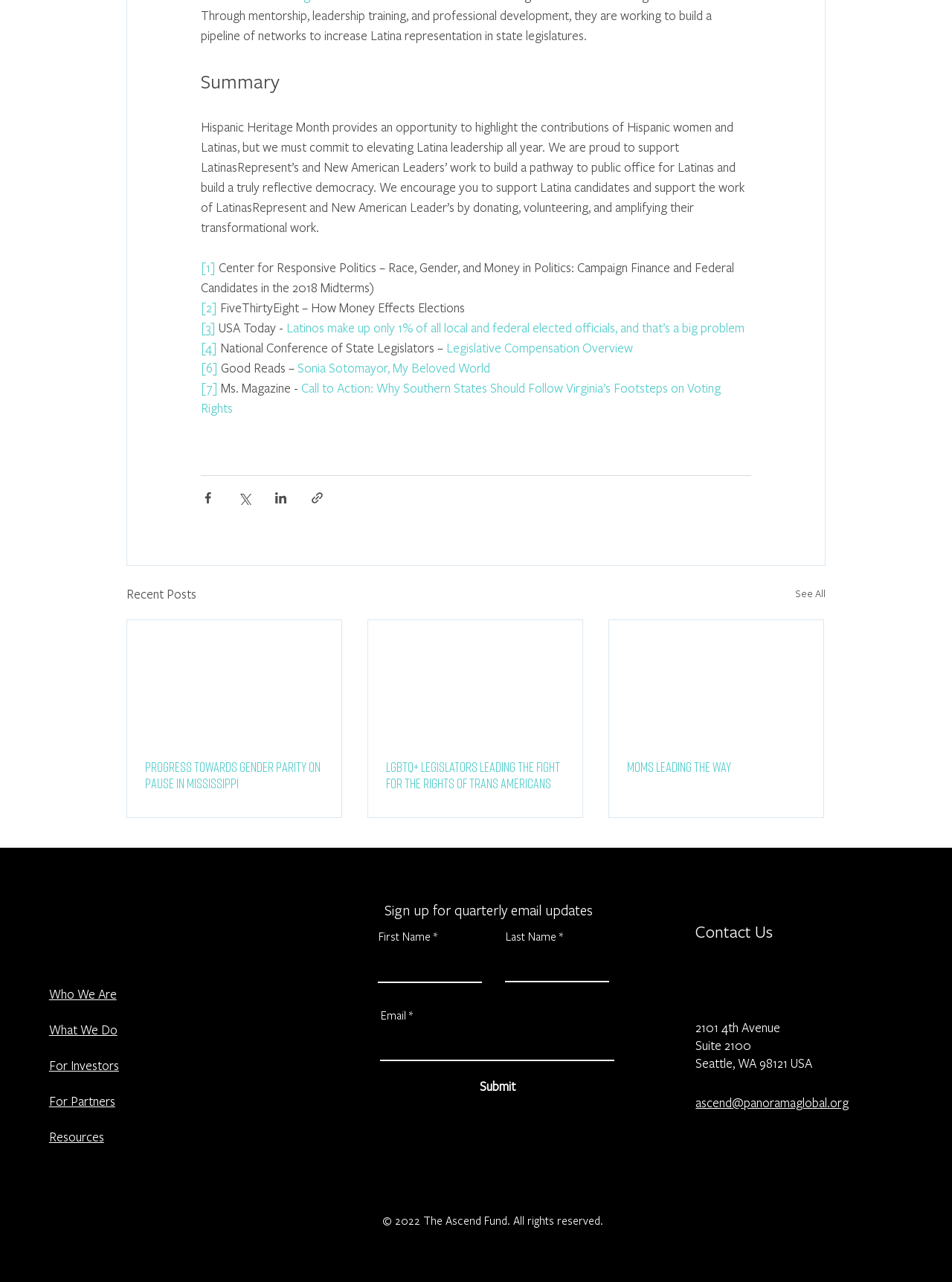Identify the bounding box for the UI element specified in this description: "parent_node: Moms Leading the Way". The coordinates must be four float numbers between 0 and 1, formatted as [left, top, right, bottom].

[0.64, 0.484, 0.865, 0.577]